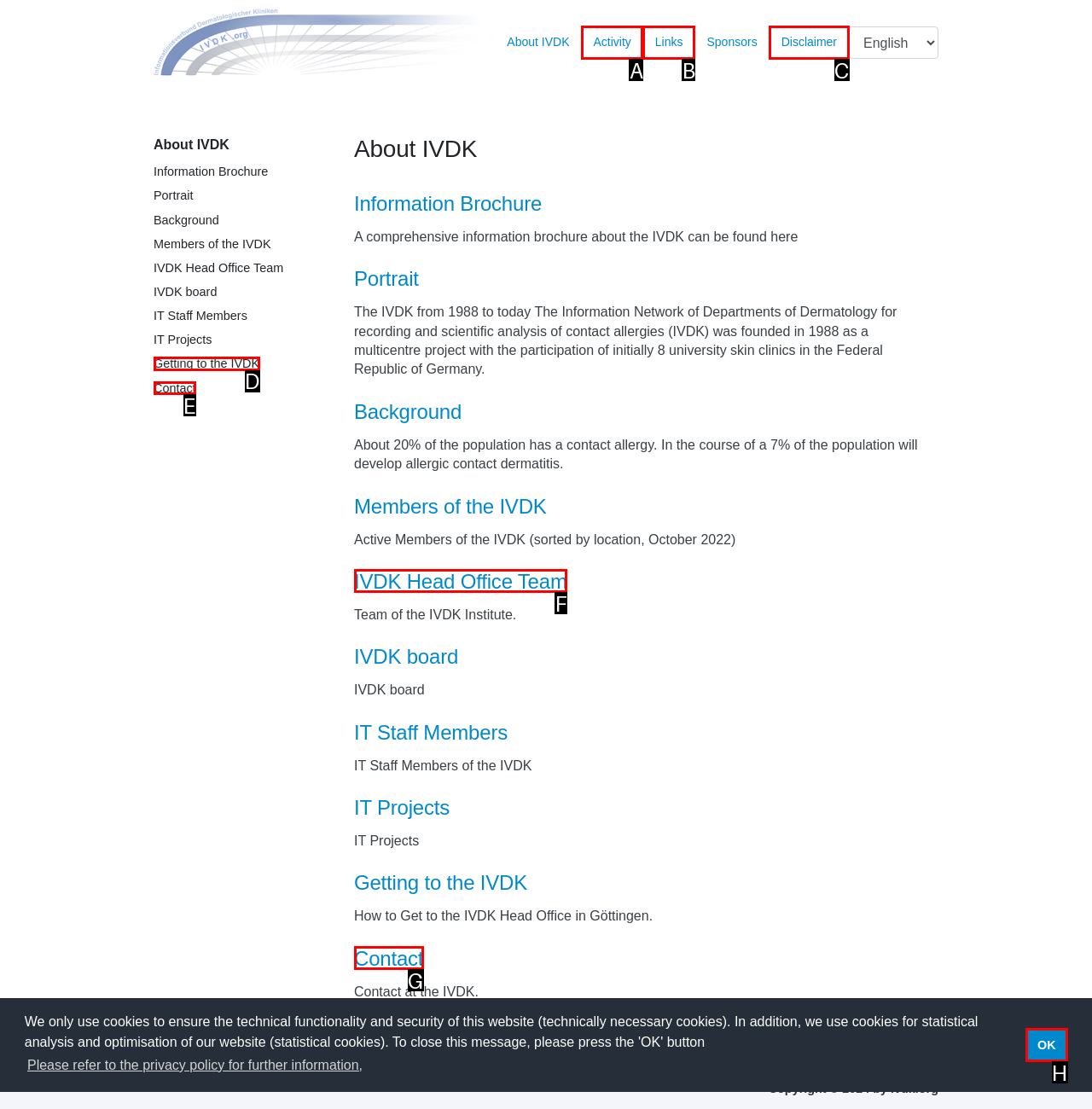To achieve the task: Check copyright information, indicate the letter of the correct choice from the provided options.

None